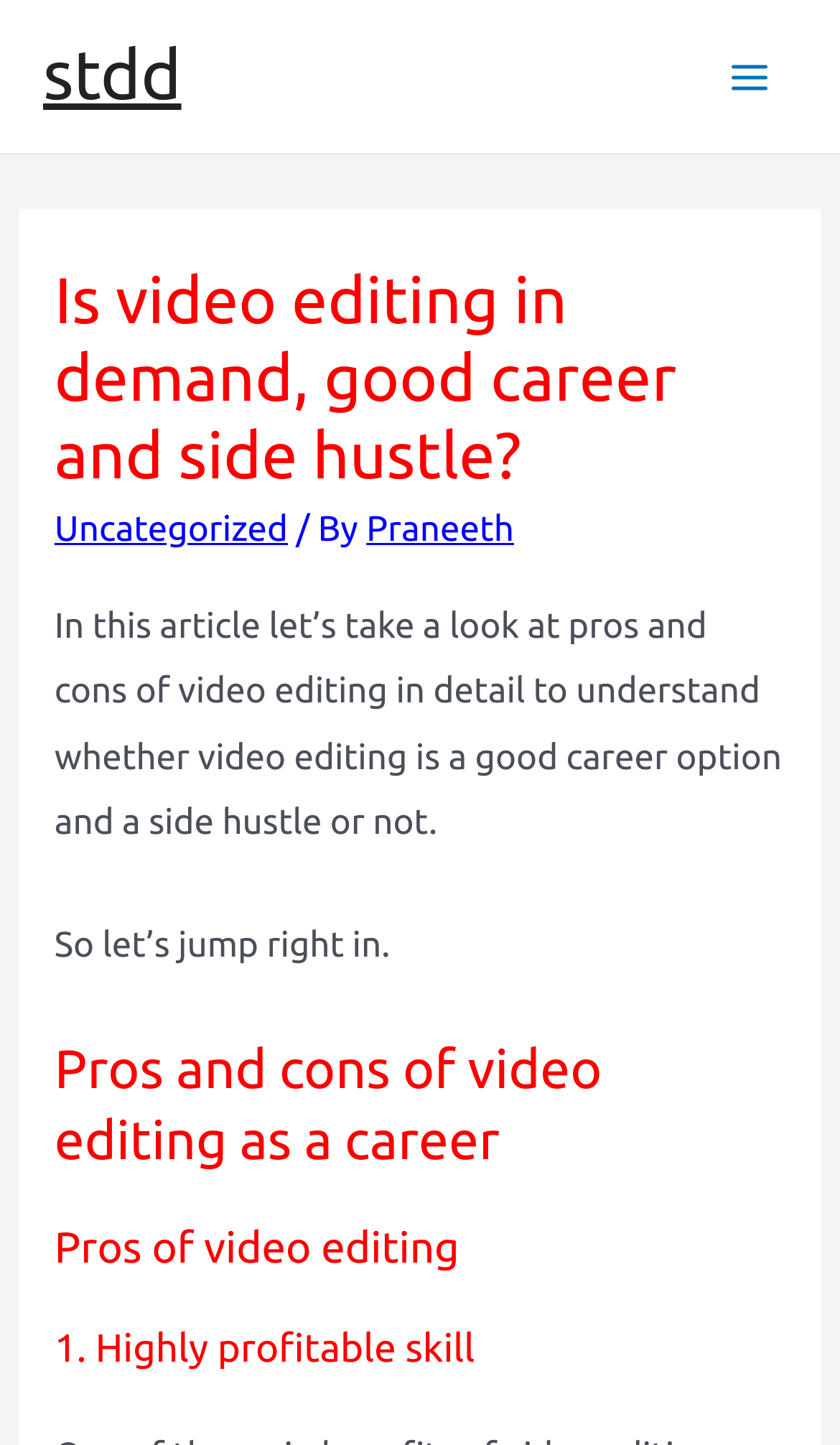Find the primary header on the webpage and provide its text.

Is video editing in demand, good career and side hustle?